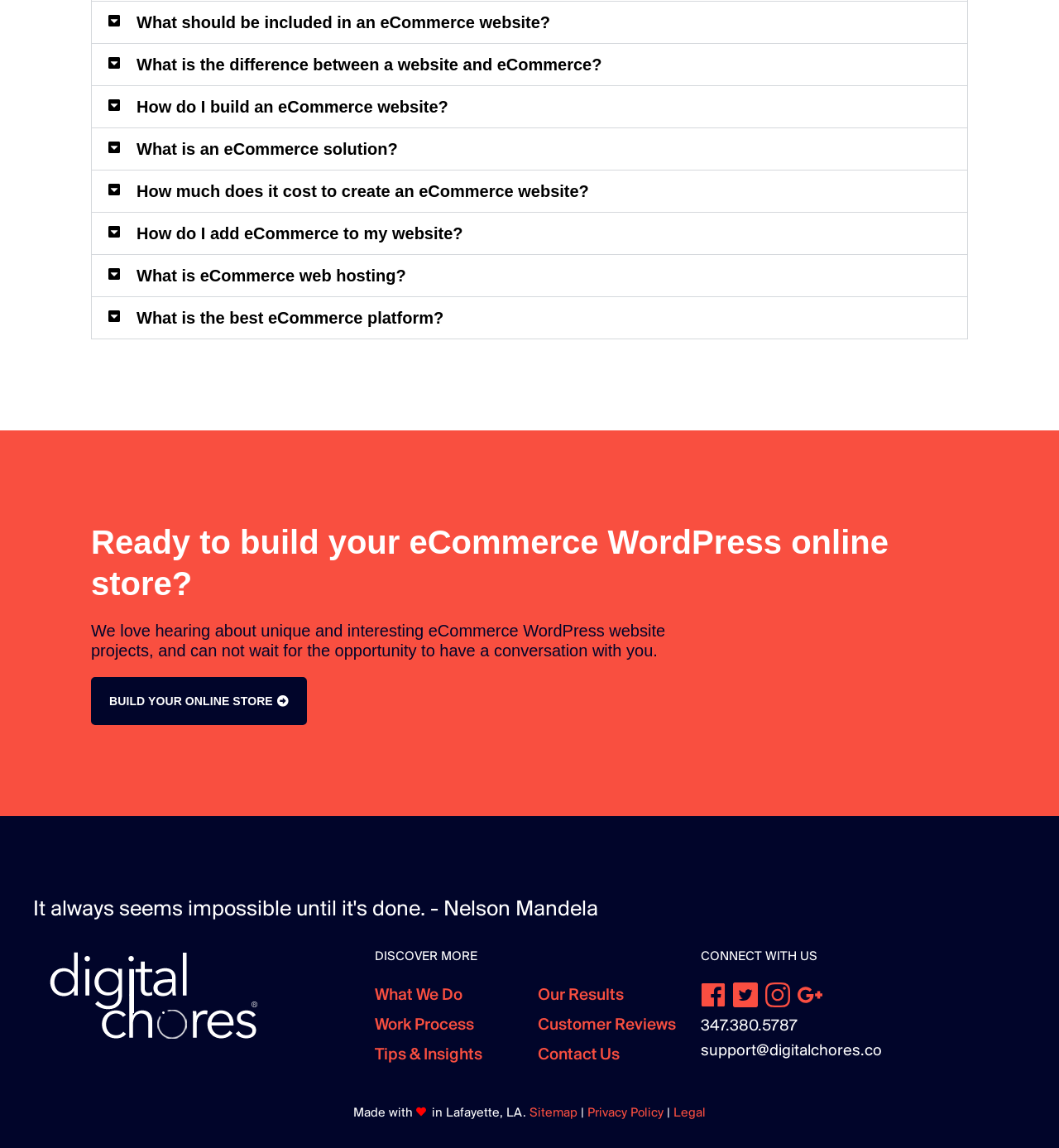Determine the bounding box coordinates of the target area to click to execute the following instruction: "Click 'BUILD YOUR ONLINE STORE'."

[0.086, 0.59, 0.29, 0.631]